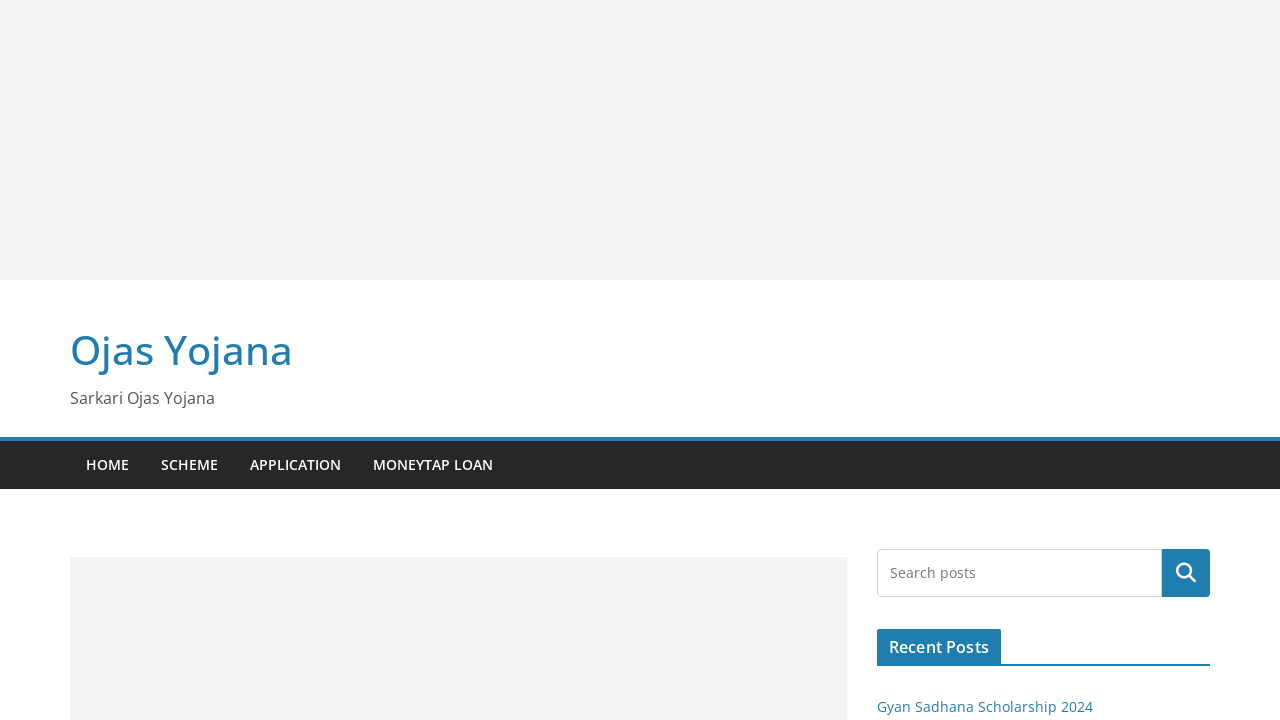Identify the bounding box for the UI element described as: "Scheme". The coordinates should be four float numbers between 0 and 1, i.e., [left, top, right, bottom].

[0.126, 0.626, 0.17, 0.665]